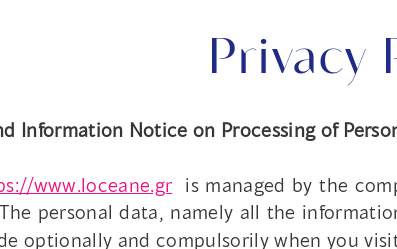Give an elaborate caption for the image.

This image features a portion of a Privacy Policy document, emphasizing the commitment to data protection and transparency from the company managing the website "loceane.gr." The heading clearly states "Privacy Policy," followed by a subtitle detailing the notice on the processing of personal data. Below this, a link to the website is presented in a prominent pink font, inviting users to access more information directly. The text outlines the company's responsibility for collecting, processing, and securely managing personal data provided by users during their website visits. The overall tone is formal, reflecting the serious nature of data privacy and user rights.